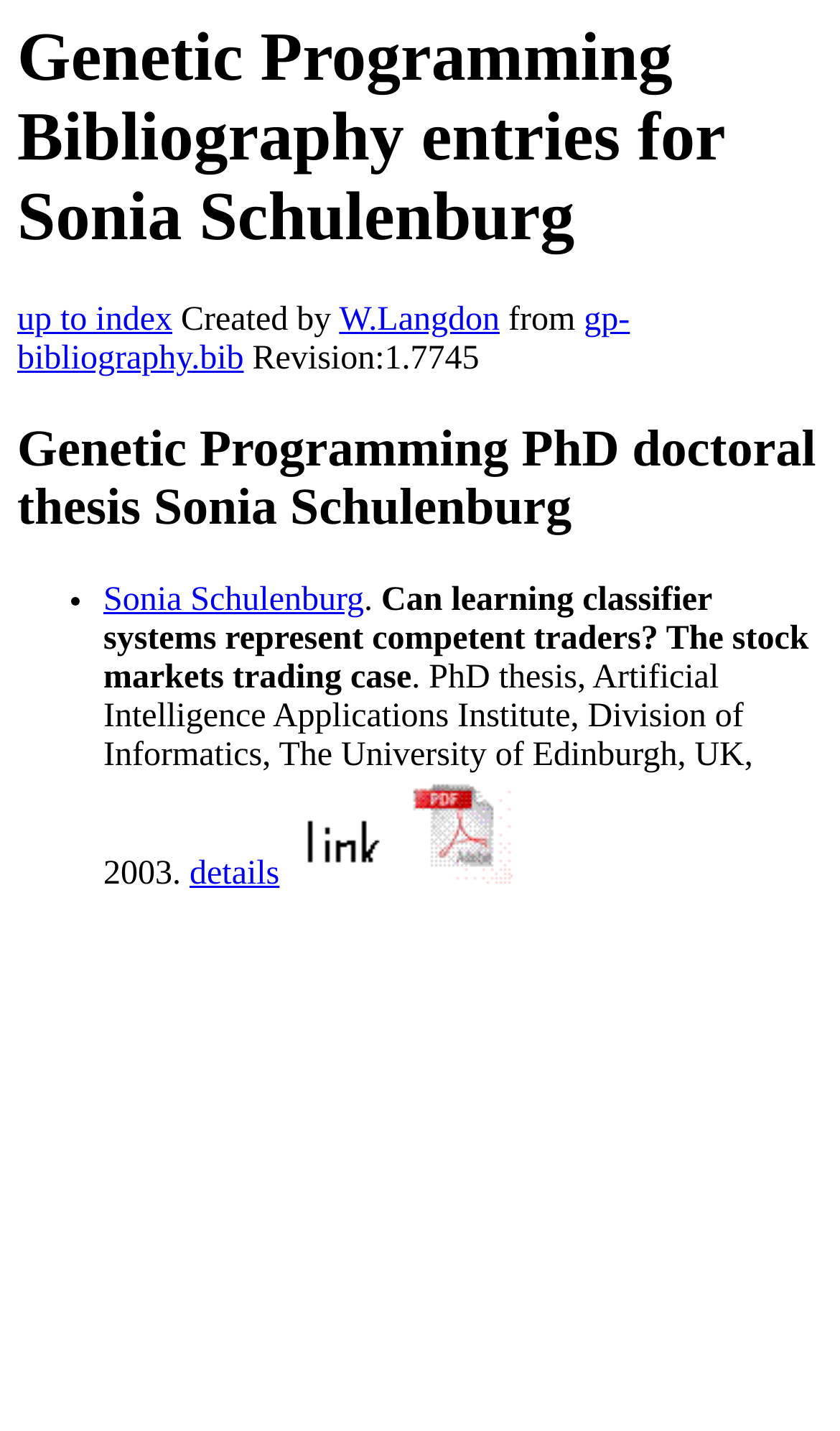Find the headline of the webpage and generate its text content.

Genetic Programming Bibliography entries for Sonia Schulenburg